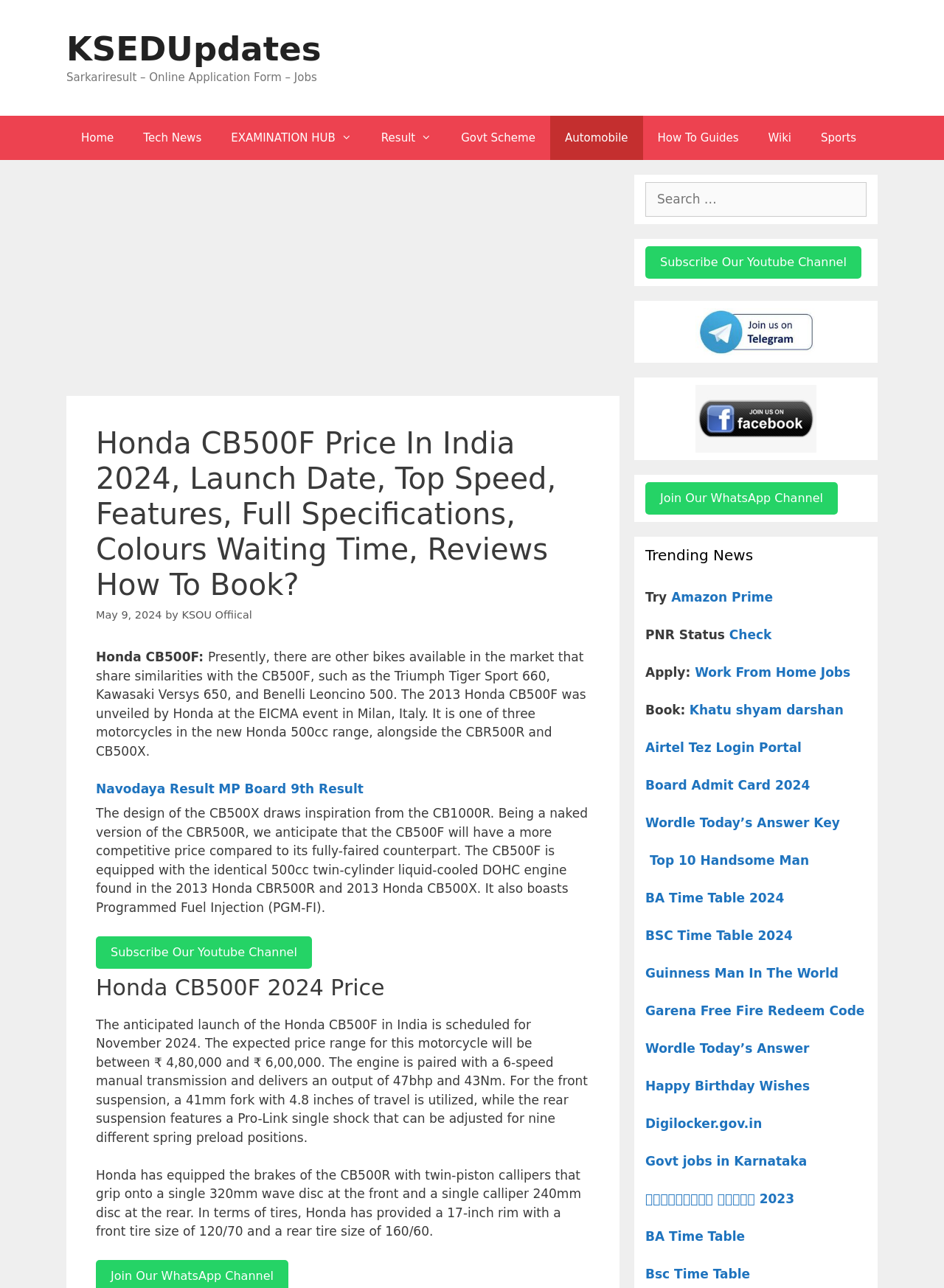What is the launch date of Honda CB500F in India?
Please answer the question with as much detail and depth as you can.

The launch date of Honda CB500F in India can be found in the section 'Honda CB500F 2024 Price' which states that the anticipated launch of the Honda CB500F in India is scheduled for November 2024.